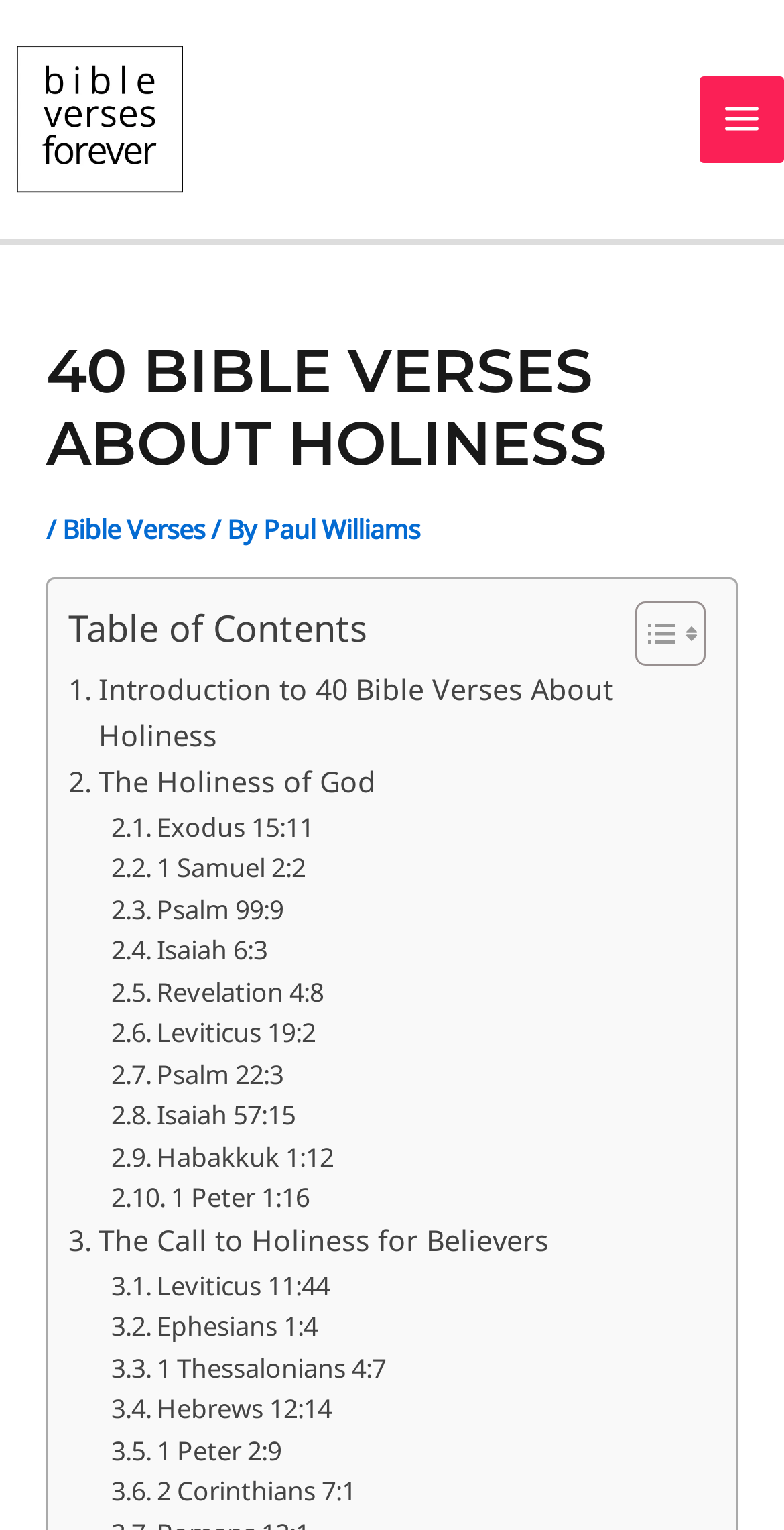Present a detailed account of what is displayed on the webpage.

This webpage is about Bible verses related to holiness, with a focus on sanctification and living according to God's standards. At the top left, there is a logo image of "Bible Verses Forever" with a link to the website. Next to it, there is a "MAIN MENU" button. 

Below the logo, there is a header section with a large heading "40 BIBLE VERSES ABOUT HOLINESS" and a subheading with the author's name, "Paul Williams". 

On the left side of the page, there is a table of contents with links to different sections, including an introduction, "The Holiness of God", and various Bible verses from different books, such as Exodus, 1 Samuel, Psalm, Isaiah, Revelation, Leviticus, and more. Each link is listed in a vertical column, with the Bible verse references and brief descriptions.

There are 40 links to Bible verses in total, each with a brief description, and they are organized into sections. The sections are not explicitly labeled, but they seem to be grouped by theme or topic. The Bible verses are from both the Old and New Testaments, and they cover a range of topics related to holiness, including God's character, the call to holiness for believers, and the importance of living a holy life.

There are several images on the page, including icons for the "MAIN MENU" button and the table of contents toggle button. However, there are no large images or graphics that dominate the page. The overall layout is clean and easy to navigate, with a focus on presenting the Bible verses and related information in a clear and organized manner.